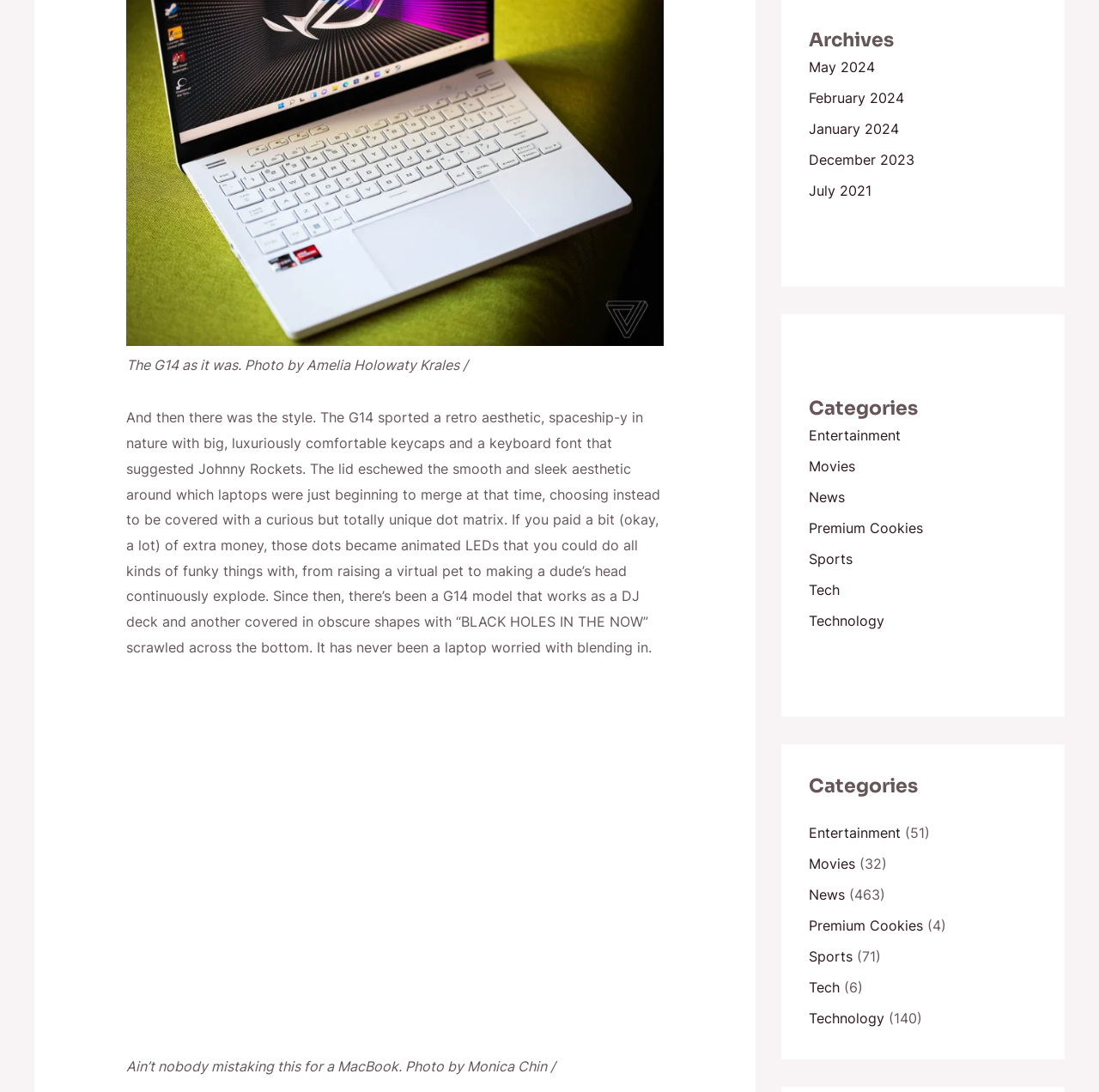Please predict the bounding box coordinates of the element's region where a click is necessary to complete the following instruction: "Click on Archives". The coordinates should be represented by four float numbers between 0 and 1, i.e., [left, top, right, bottom].

[0.736, 0.026, 0.944, 0.049]